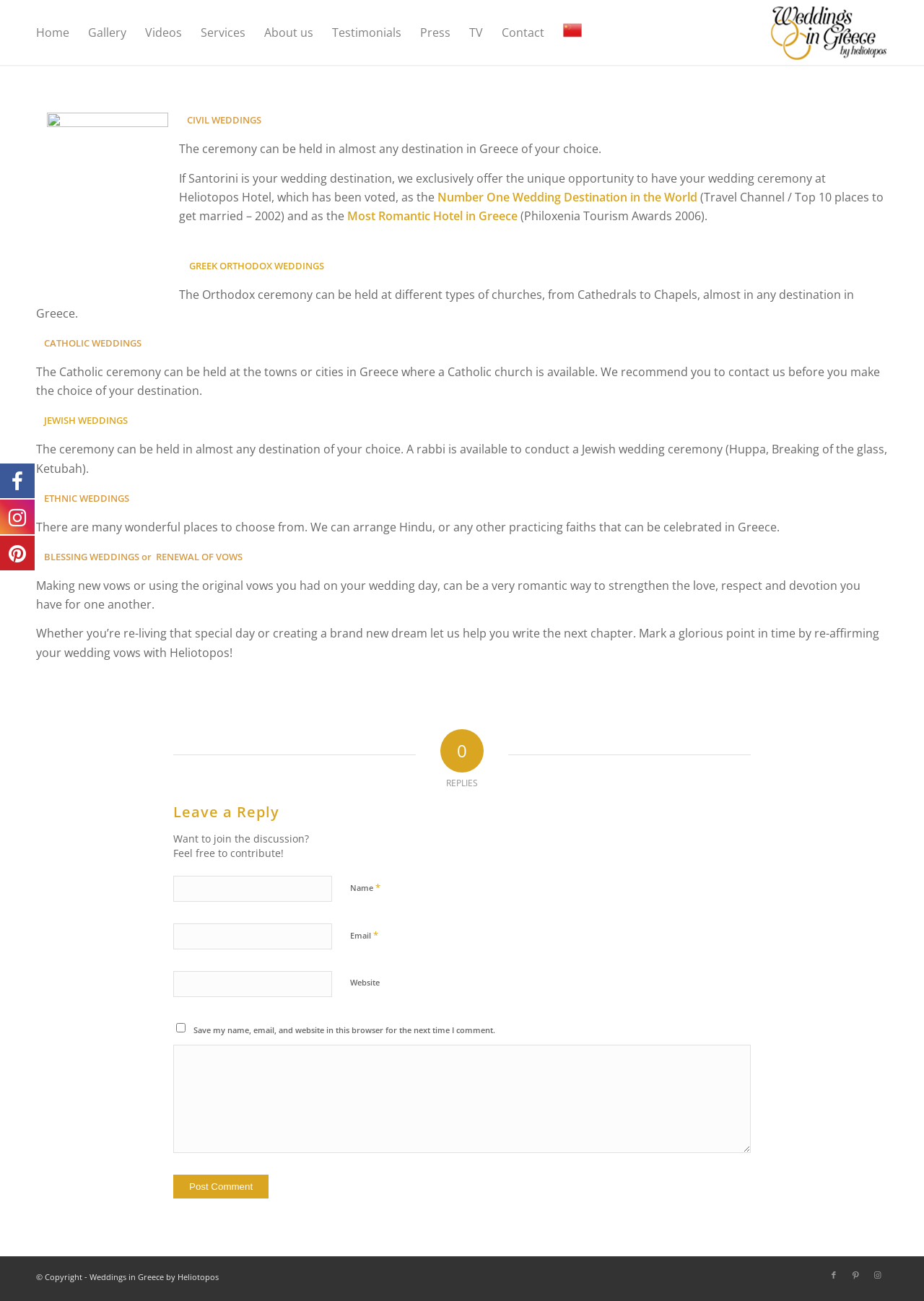Please mark the bounding box coordinates of the area that should be clicked to carry out the instruction: "Click on the Post Comment button".

[0.188, 0.903, 0.291, 0.921]